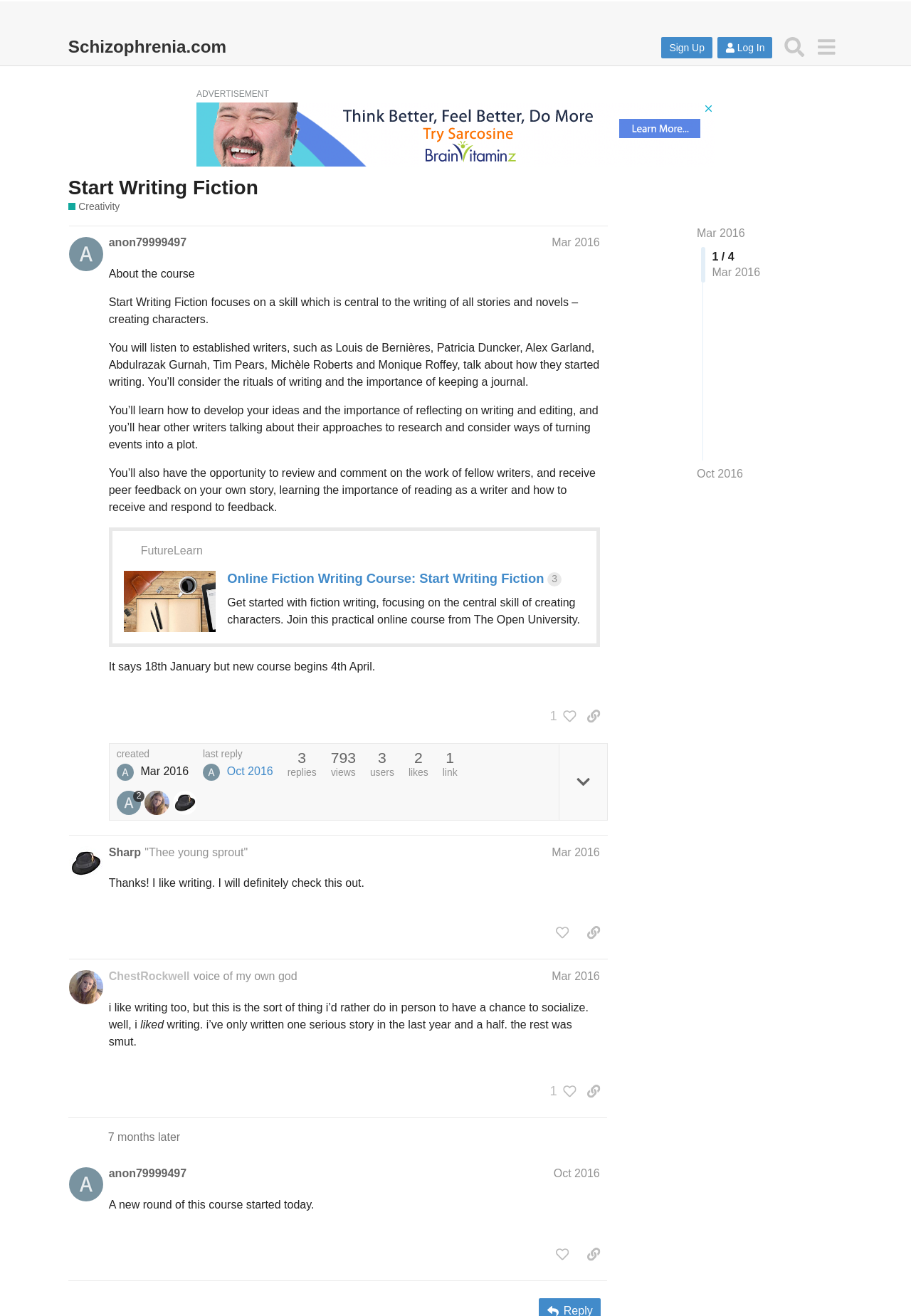Please find and report the bounding box coordinates of the element to click in order to perform the following action: "Click on the link to view post details". The coordinates should be expressed as four float numbers between 0 and 1, in the format [left, top, right, bottom].

[0.119, 0.179, 0.667, 0.193]